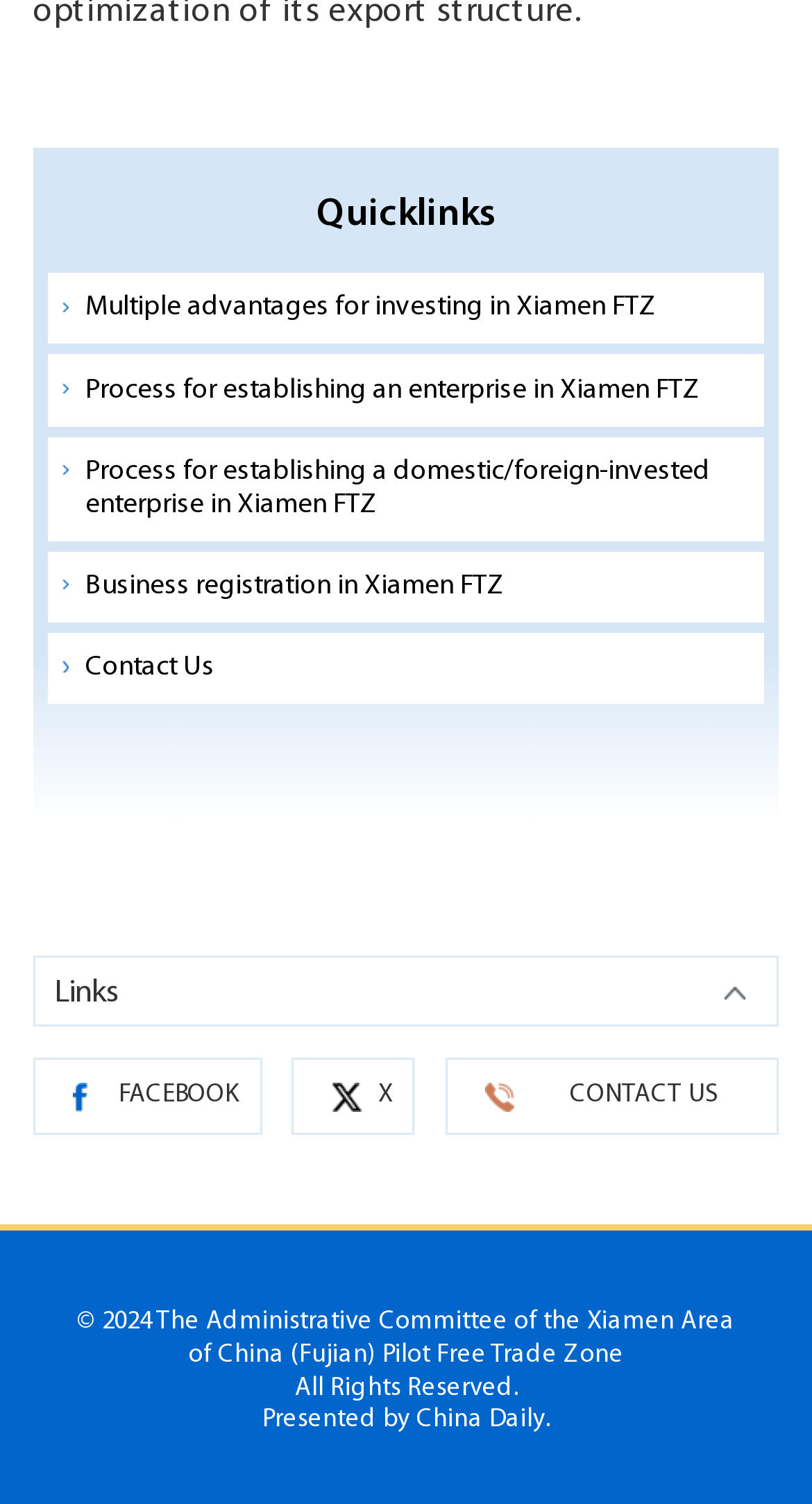Extract the bounding box coordinates for the UI element described as: "Business registration in Xiamen FTZ".

[0.105, 0.379, 0.924, 0.401]